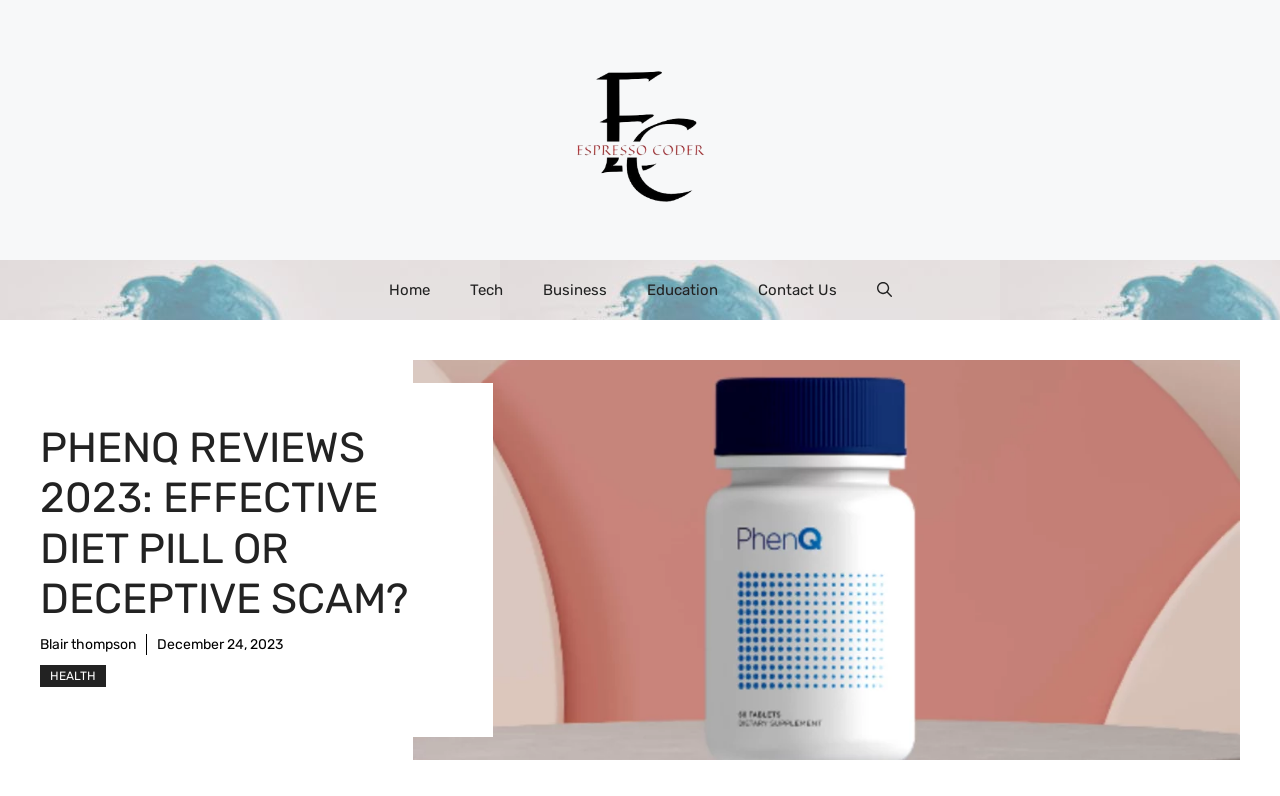Identify the webpage's primary heading and generate its text.

PHENQ REVIEWS 2023: EFFECTIVE DIET PILL OR DECEPTIVE SCAM?